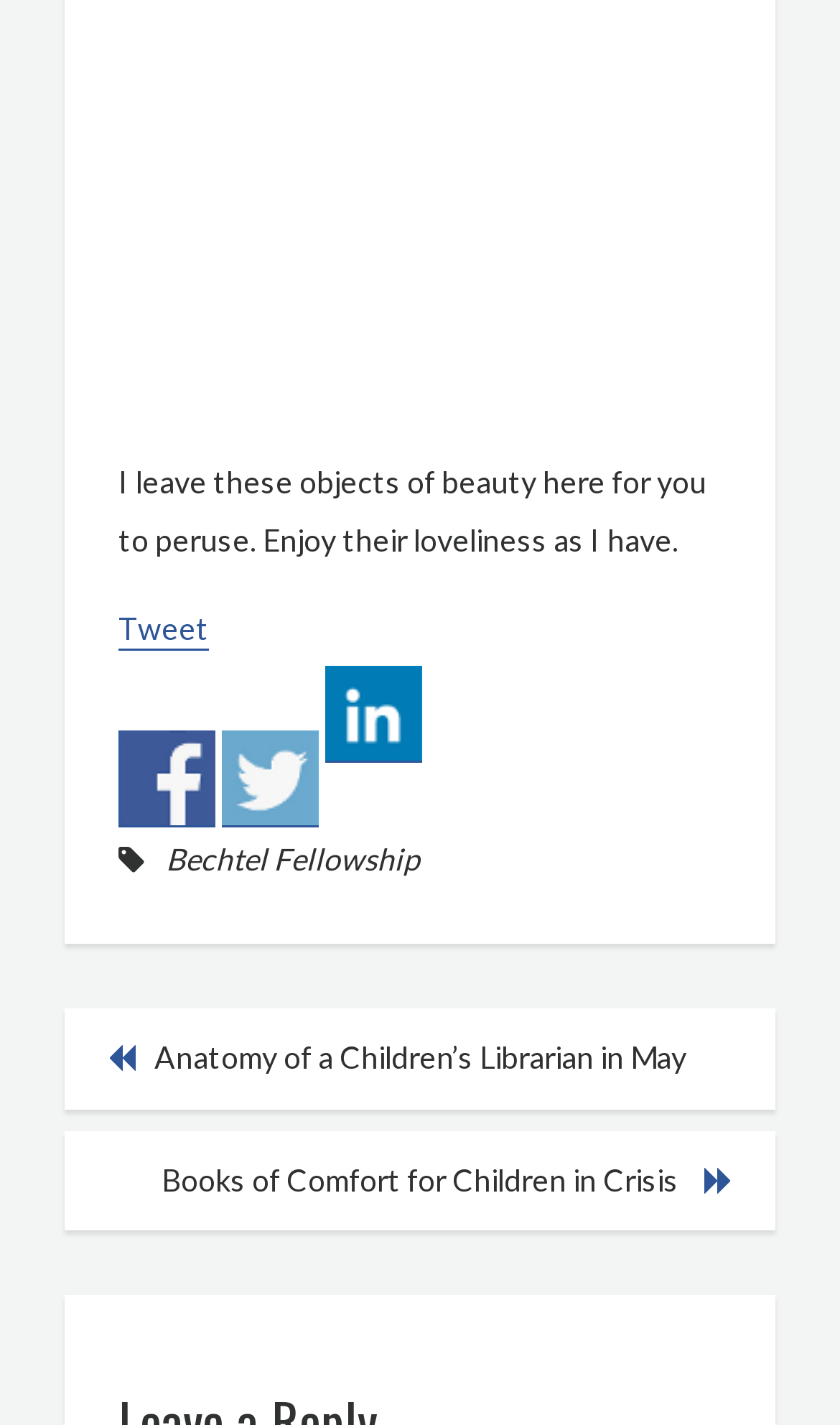How many posts are listed in the 'Posts' section?
Using the information from the image, provide a comprehensive answer to the question.

There are two posts listed in the 'Posts' section, which are 'Anatomy of a Children’s Librarian in May' and 'Books of Comfort for Children in Crisis', located at the bottom of the page.